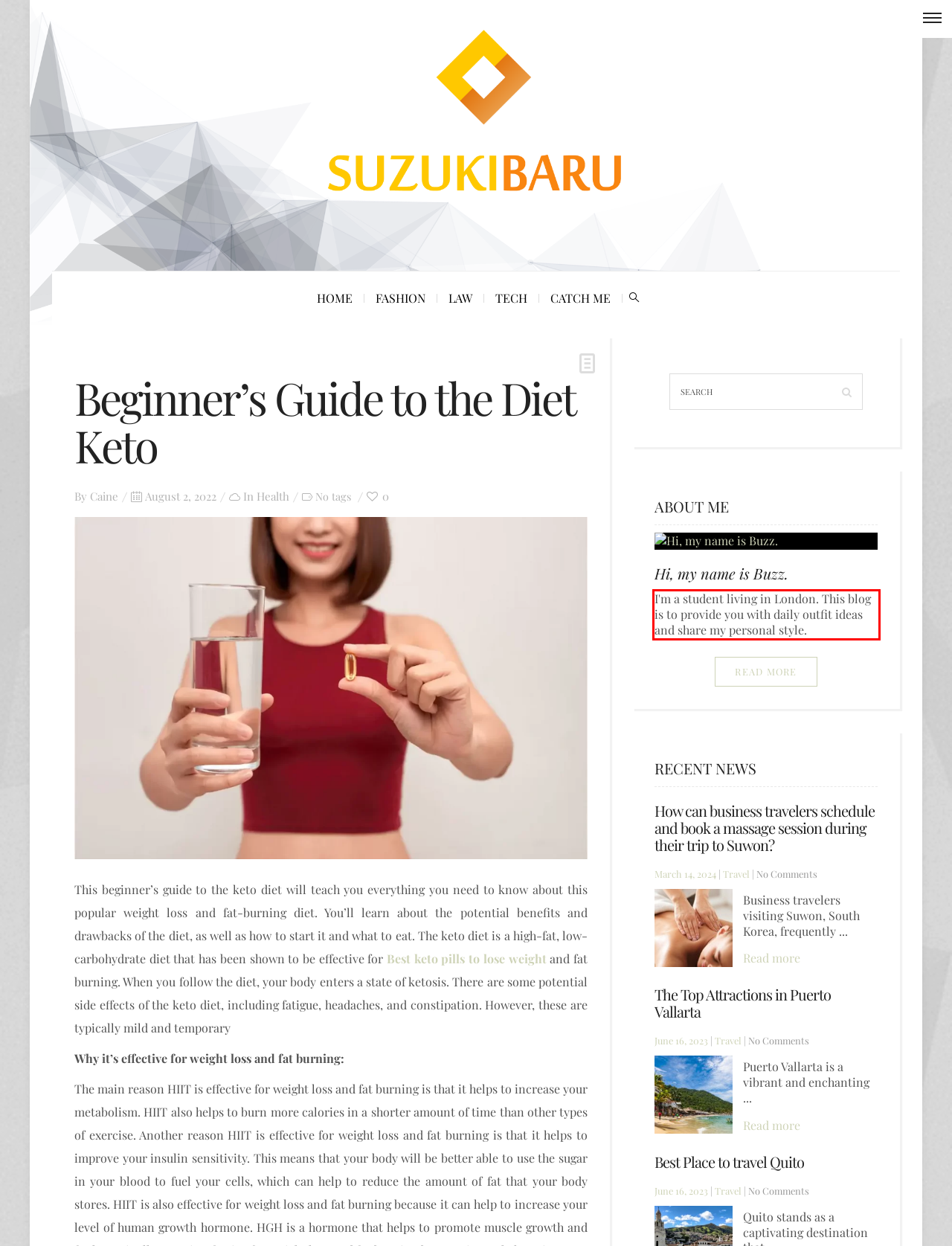Using the provided webpage screenshot, recognize the text content in the area marked by the red bounding box.

I'm a student living in London. This blog is to provide you with daily outfit ideas and share my personal style.